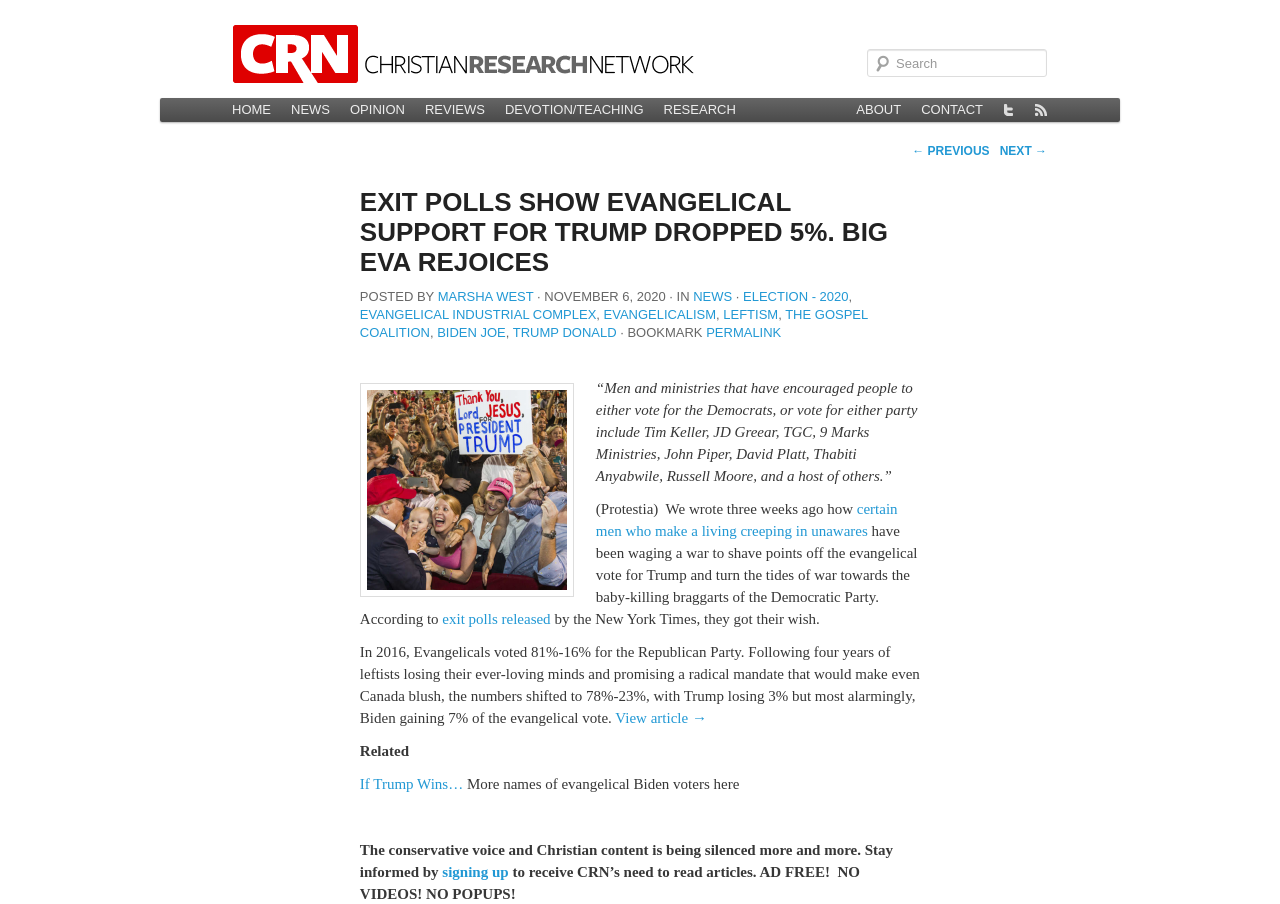What is the date of the article?
From the details in the image, provide a complete and detailed answer to the question.

I found the date of the article by looking at the time element, which is 'NOVEMBER 6, 2020', indicating the date the article was posted.